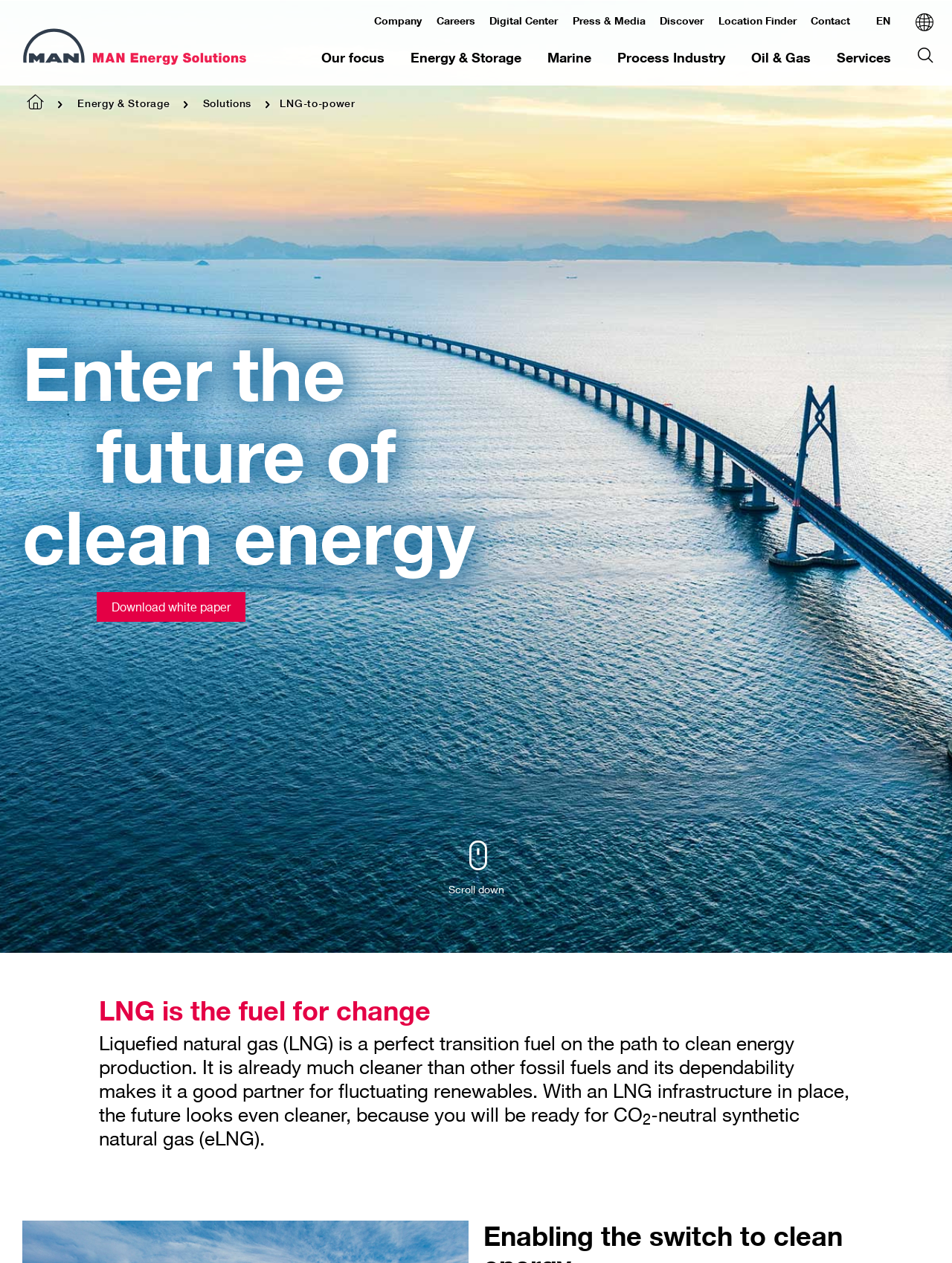Please examine the image and provide a detailed answer to the question: What is the benefit of LNG infrastructure?

According to the webpage, with an LNG infrastructure in place, the future looks even cleaner because it will be ready for CO-neutral synthetic natural gas (eLNG), implying that LNG infrastructure is a step towards a cleaner energy future.